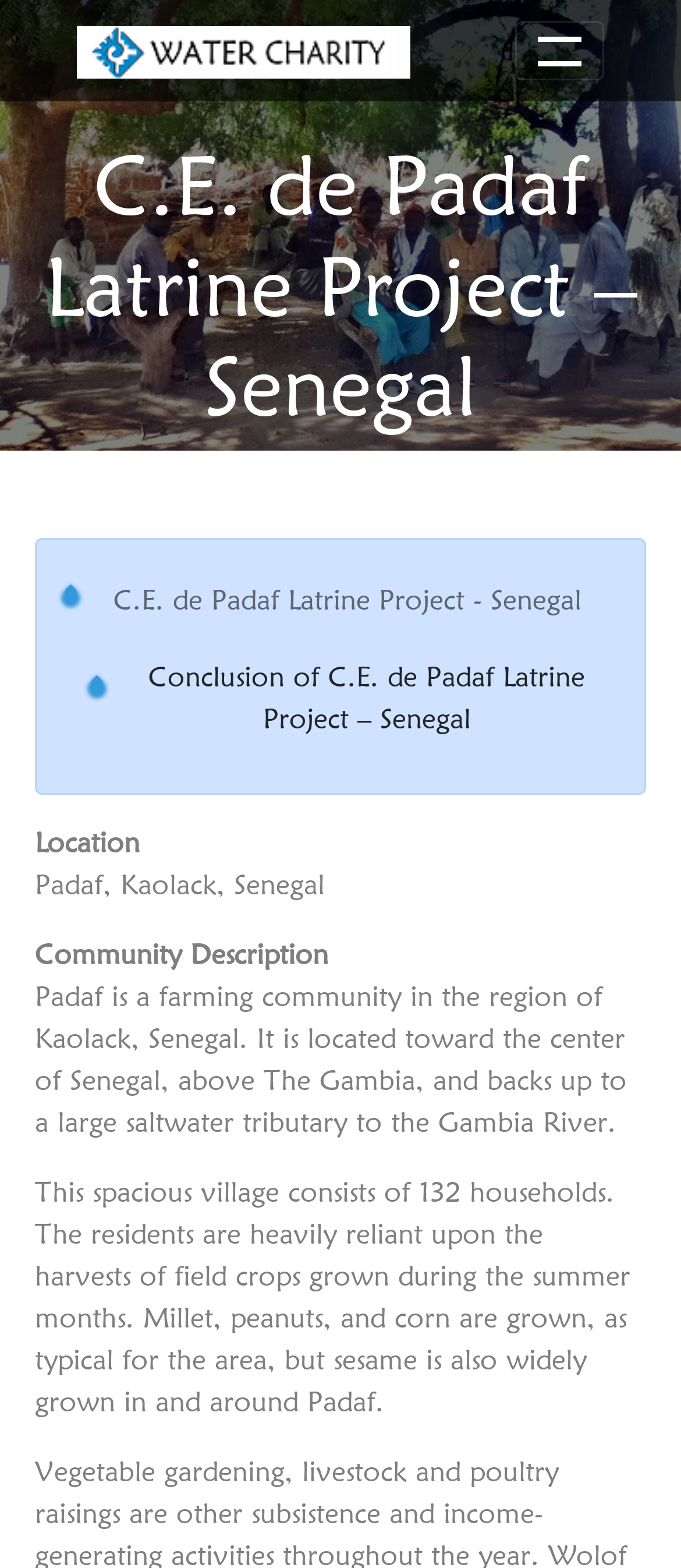Please find and provide the title of the webpage.

C.E. de Padaf Latrine Project – Senegal